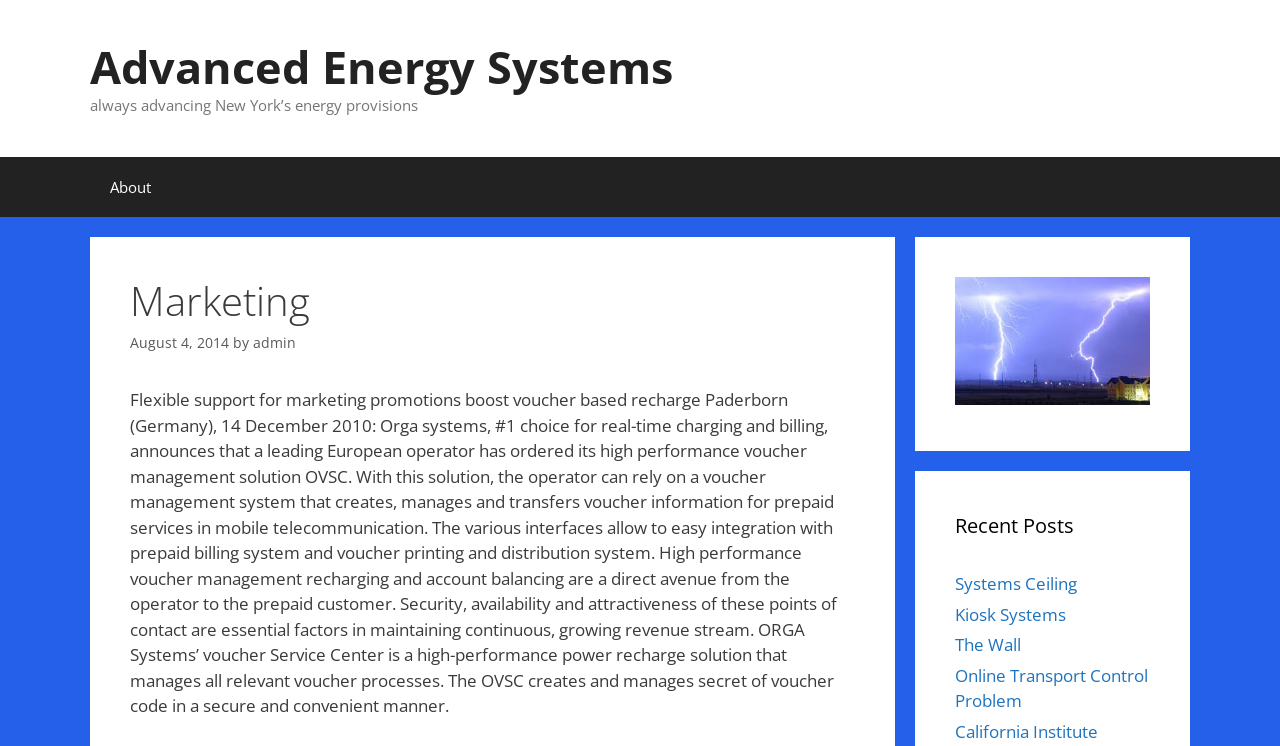Please identify the bounding box coordinates of the clickable element to fulfill the following instruction: "Learn more about 'Kiosk Systems'". The coordinates should be four float numbers between 0 and 1, i.e., [left, top, right, bottom].

[0.746, 0.808, 0.833, 0.839]